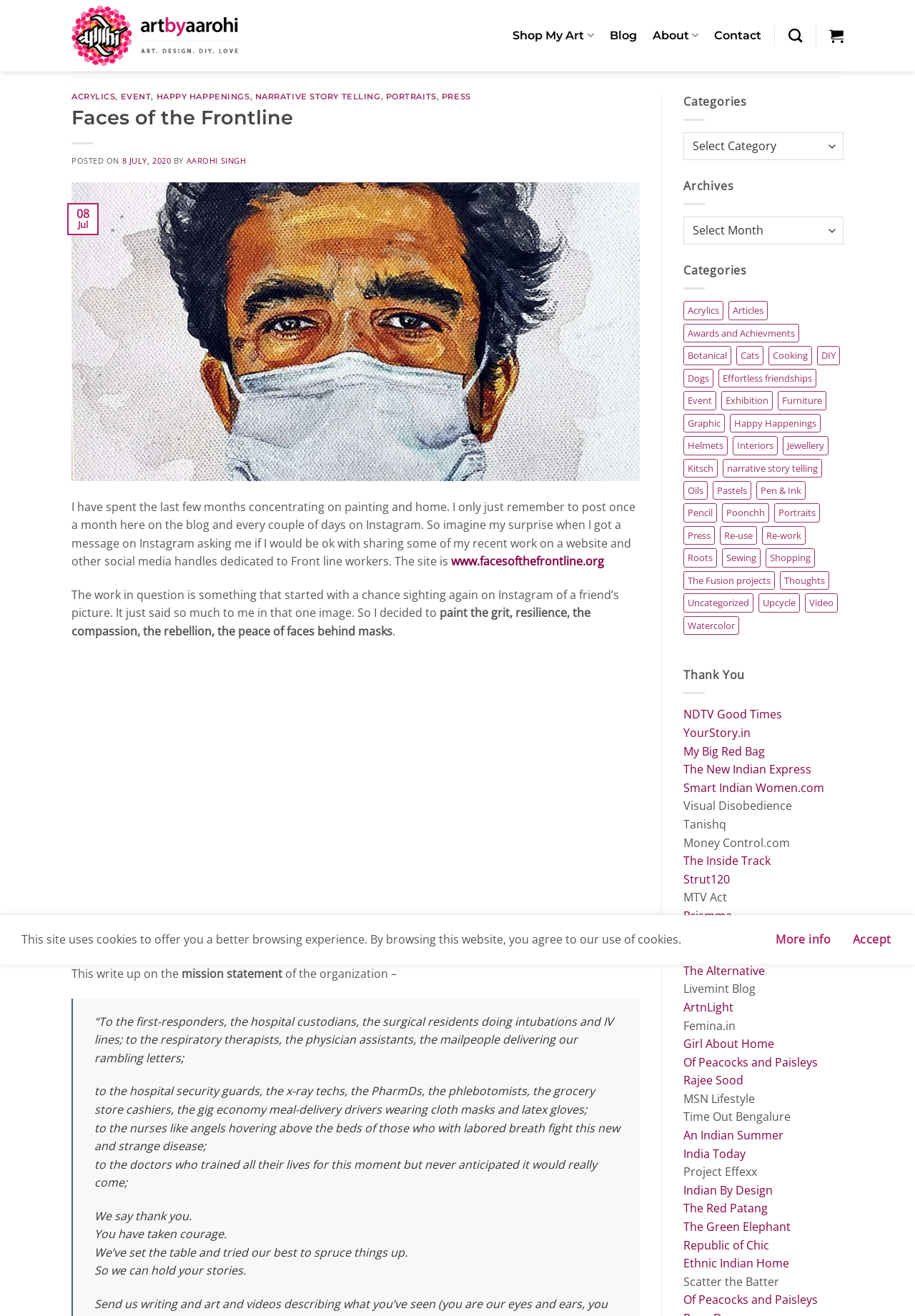Identify the bounding box coordinates for the element you need to click to achieve the following task: "Search for something". Provide the bounding box coordinates as four float numbers between 0 and 1, in the form [left, top, right, bottom].

[0.862, 0.015, 0.877, 0.039]